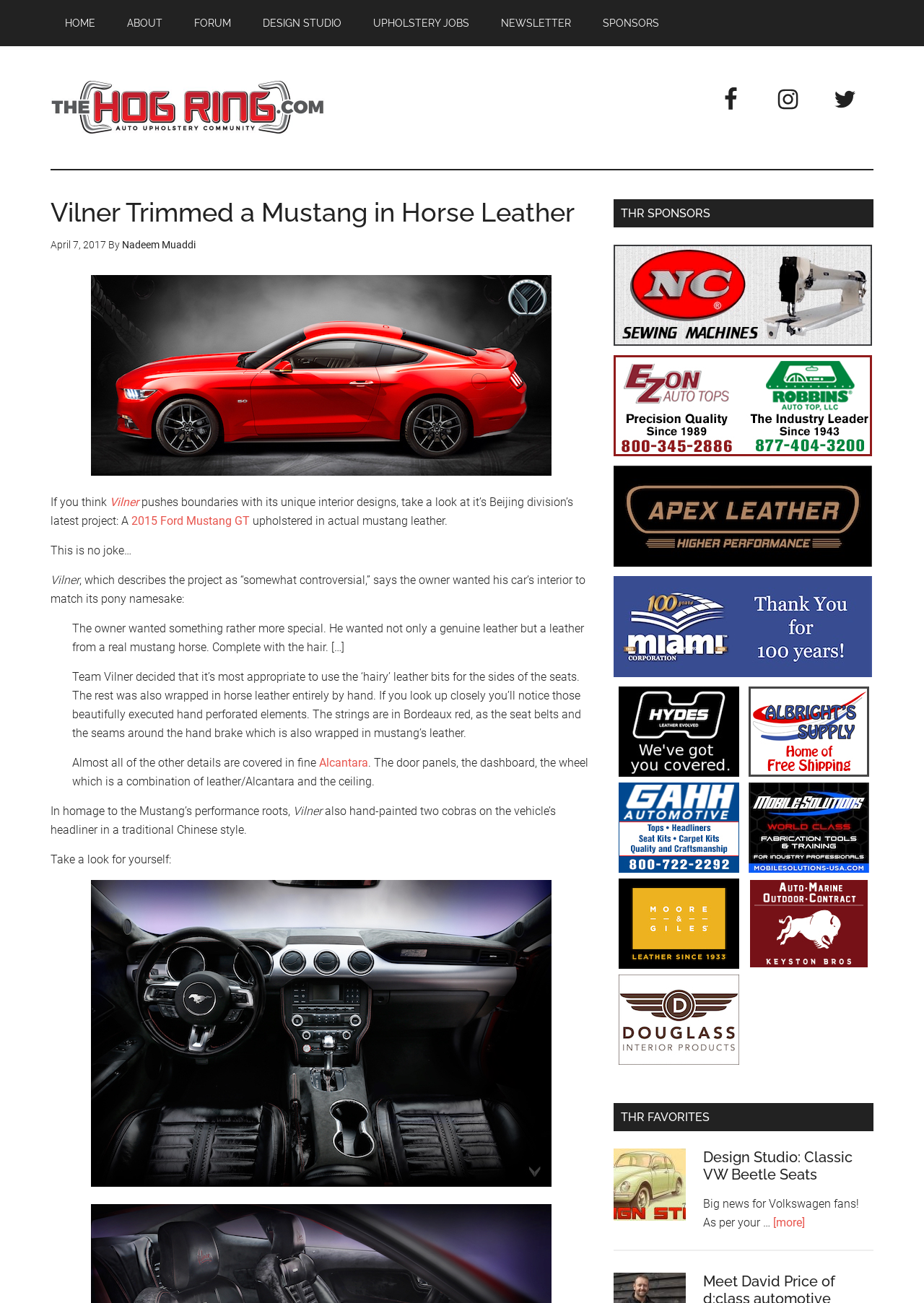Please specify the bounding box coordinates of the clickable section necessary to execute the following command: "Read the 'Design Studio: Classic VW Beetle Seats' article".

[0.761, 0.882, 0.923, 0.908]